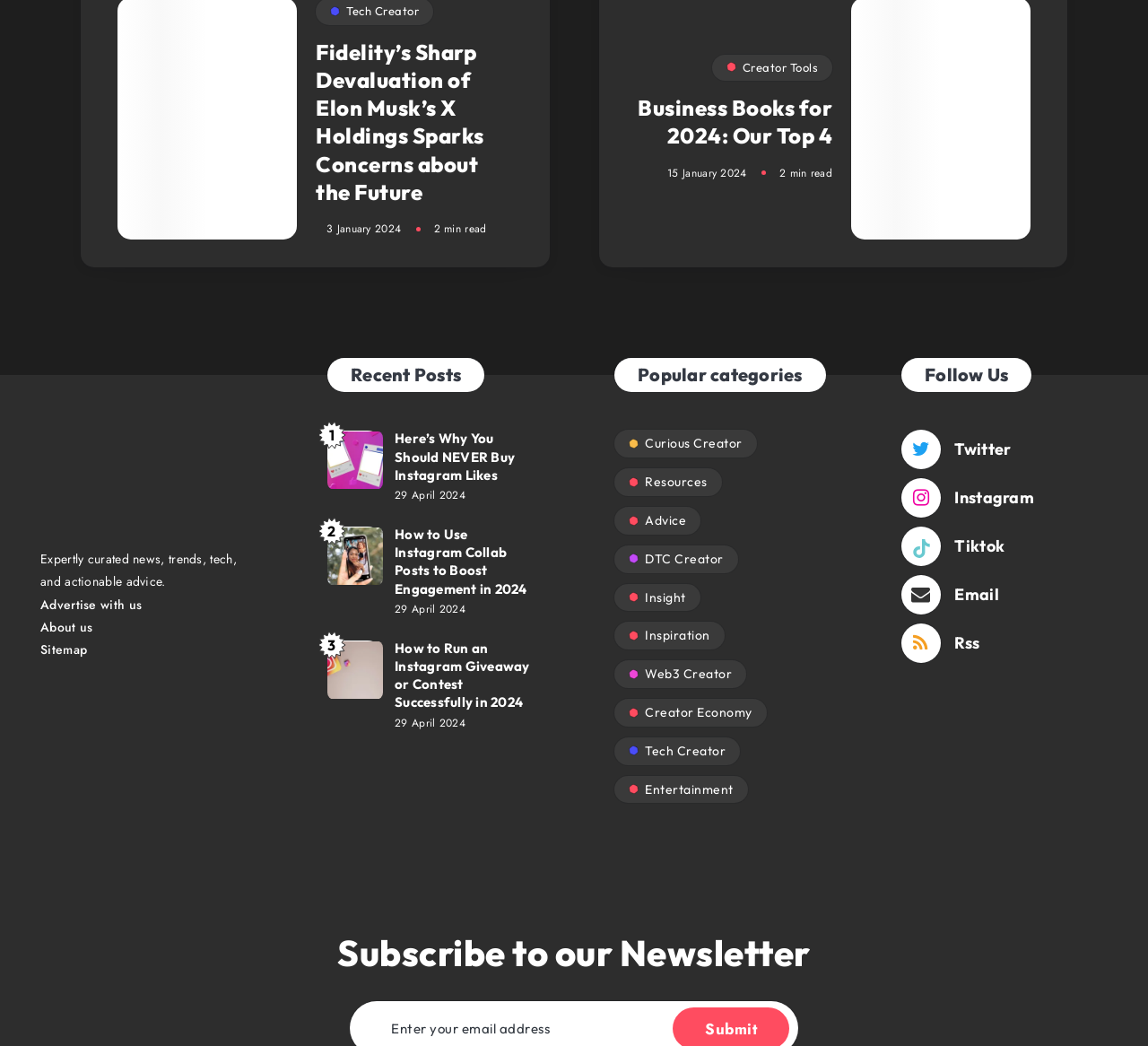What is the date of the first post in the 'Recent Posts' section?
Look at the image and answer the question with a single word or phrase.

29 April 2024